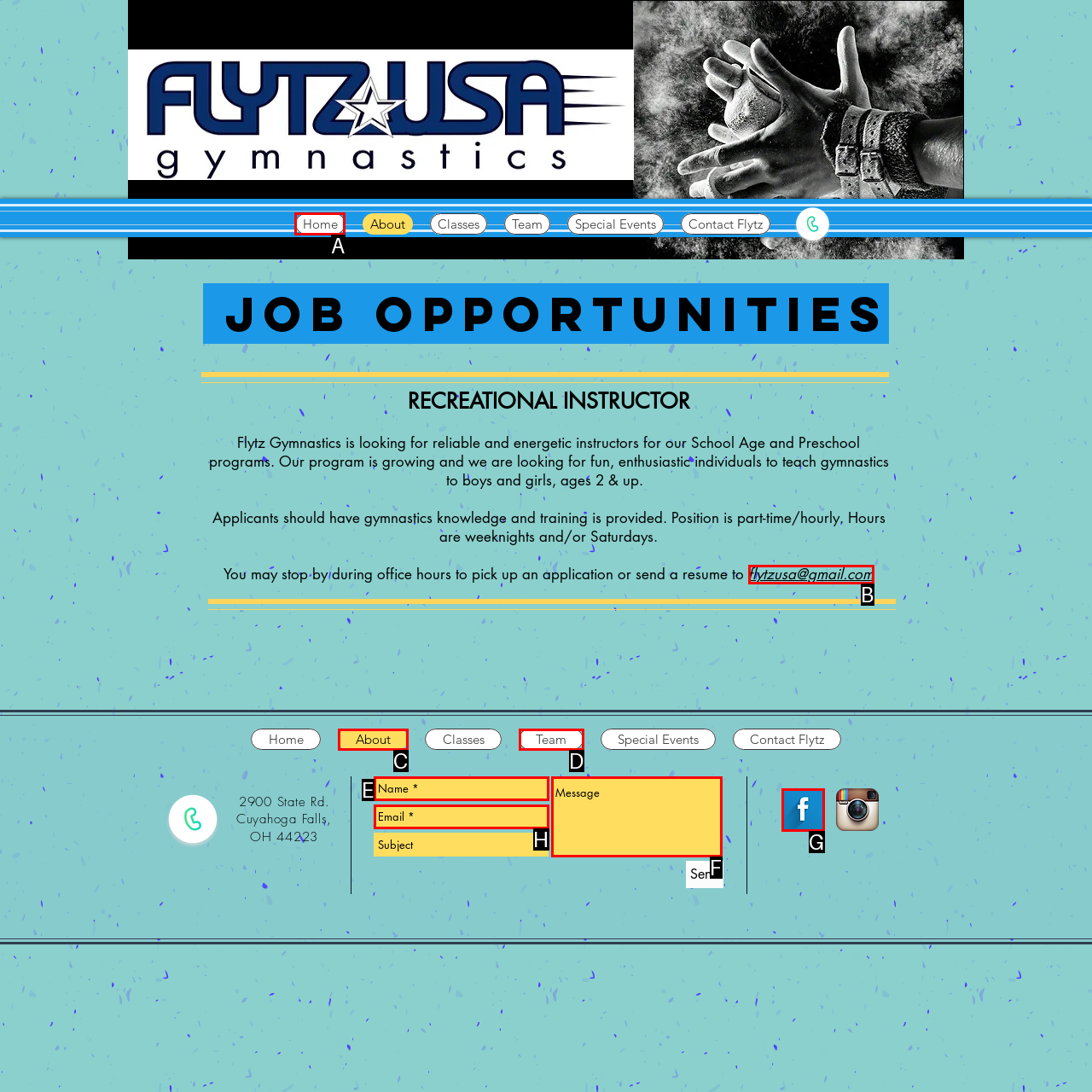Determine which HTML element to click for this task: Click the 'Home' link Provide the letter of the selected choice.

A